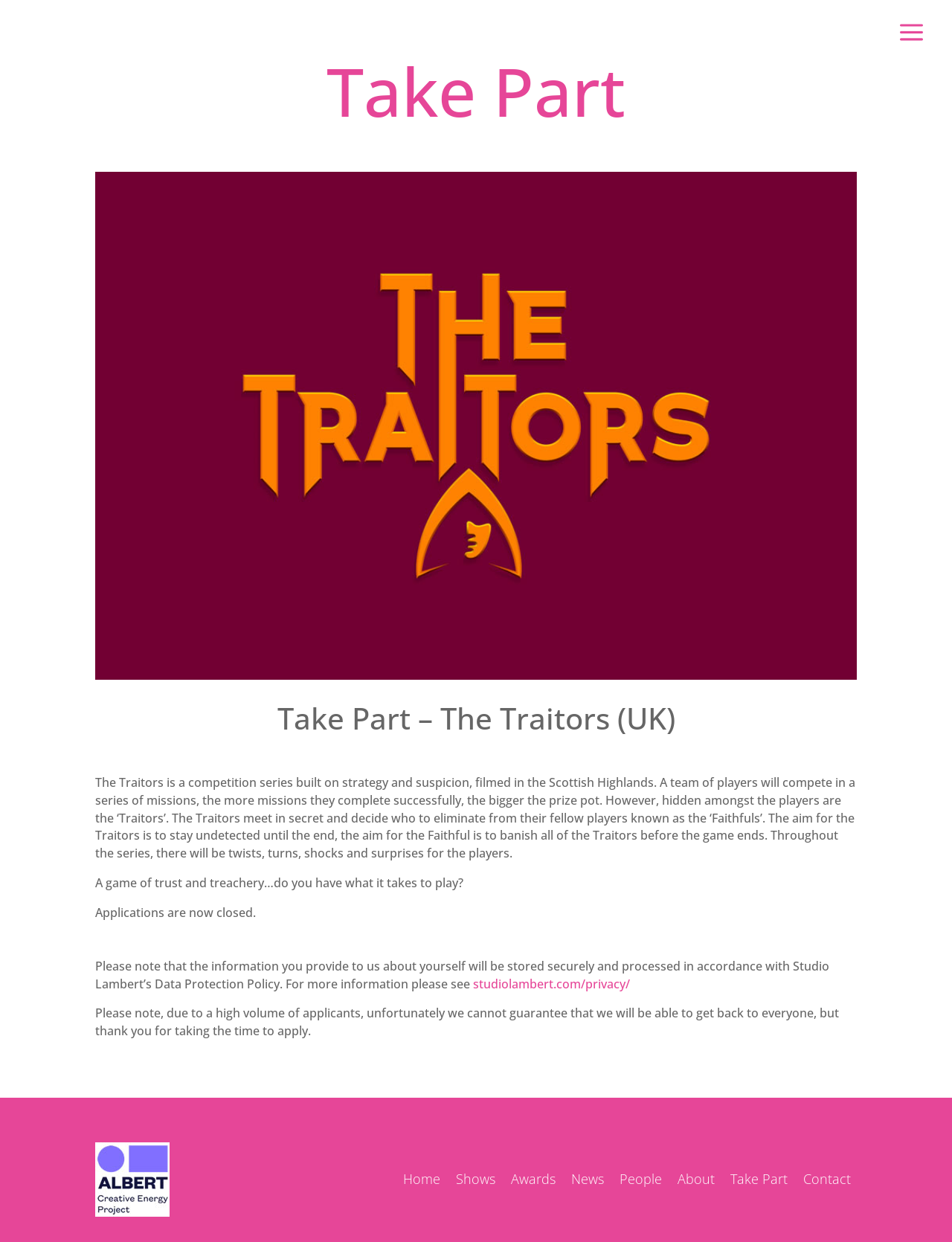Based on the description "Take Part", find the bounding box of the specified UI element.

[0.767, 0.942, 0.827, 0.956]